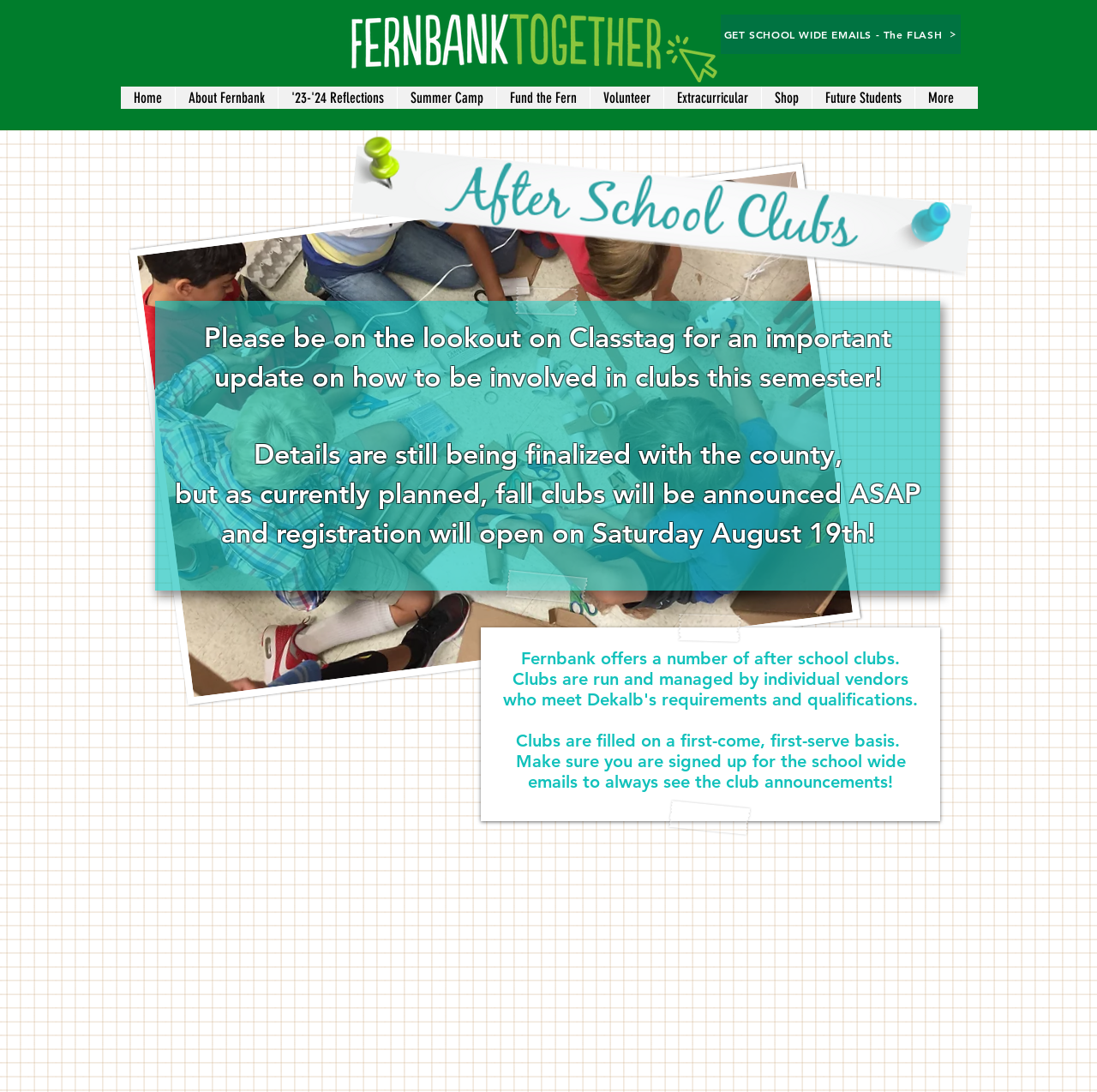Provide the bounding box coordinates of the UI element that matches the description: "Fund the Fern".

[0.452, 0.079, 0.538, 0.1]